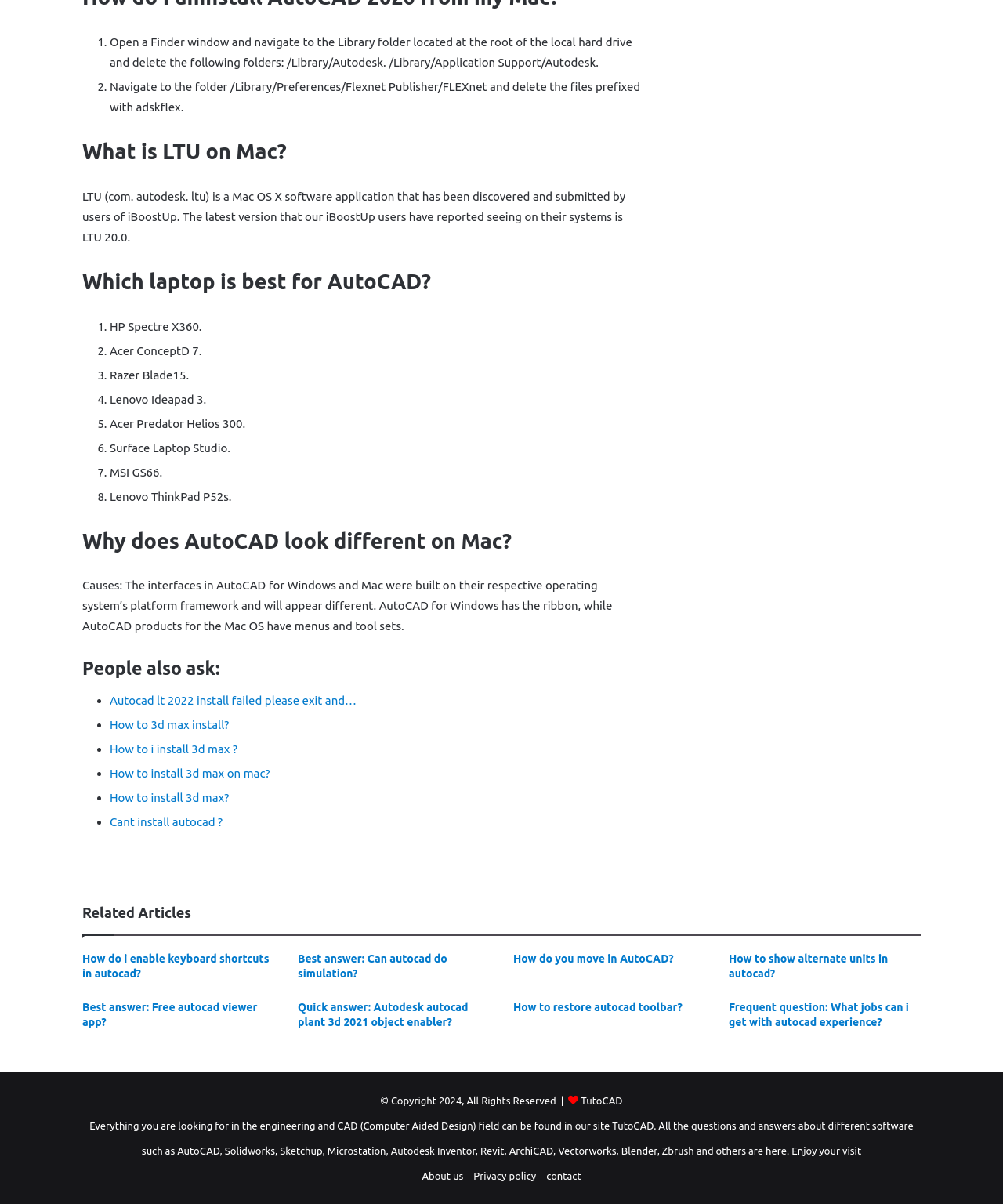Please identify the bounding box coordinates of where to click in order to follow the instruction: "Click on 'Autocad lt 2022 install failed please exit and…'".

[0.109, 0.576, 0.356, 0.587]